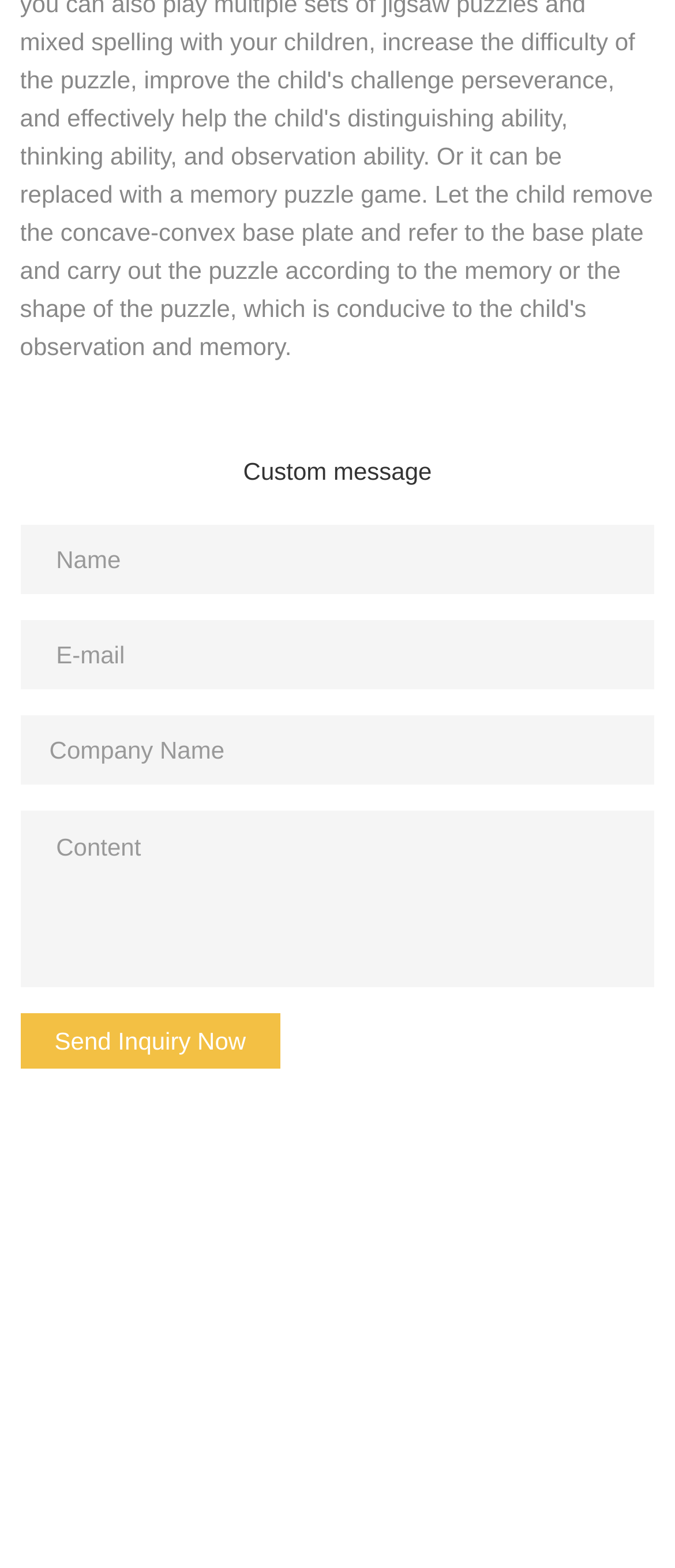Given the description: "name="name" placeholder="Name"", determine the bounding box coordinates of the UI element. The coordinates should be formatted as four float numbers between 0 and 1, [left, top, right, bottom].

[0.03, 0.334, 0.97, 0.379]